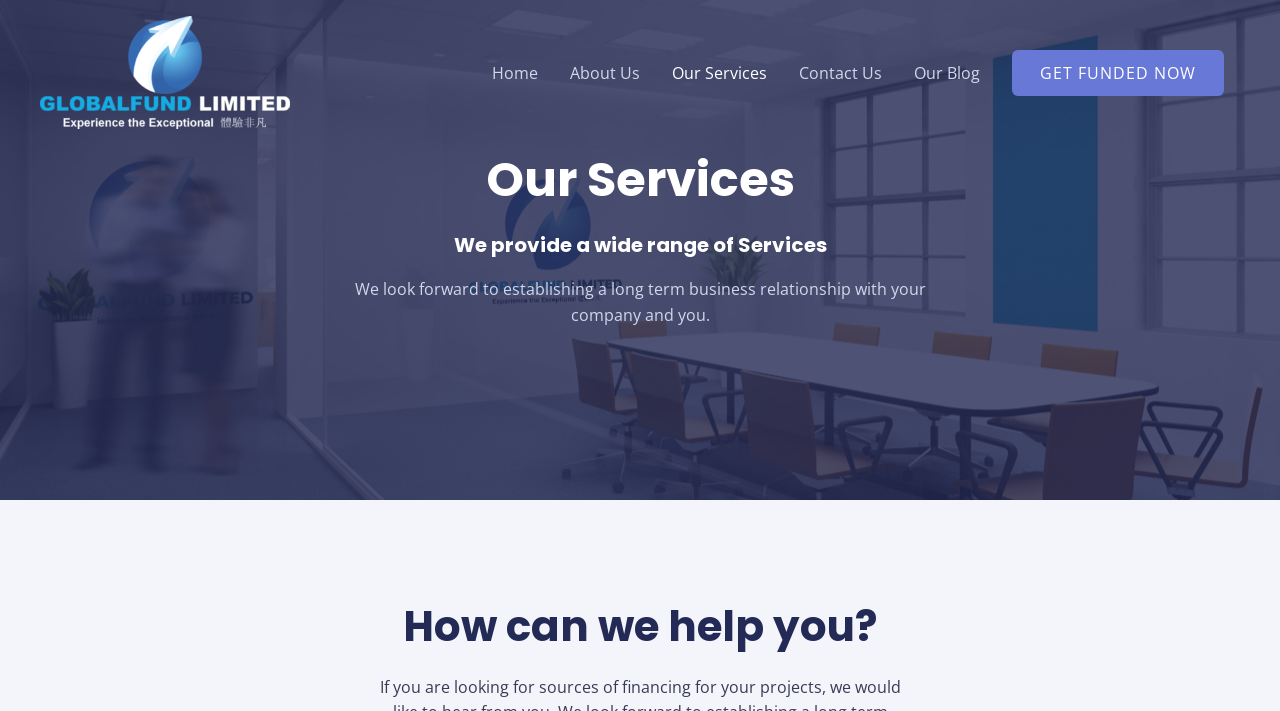Determine the bounding box for the HTML element described here: "Home". The coordinates should be given as [left, top, right, bottom] with each number being a float between 0 and 1.

[0.372, 0.057, 0.433, 0.147]